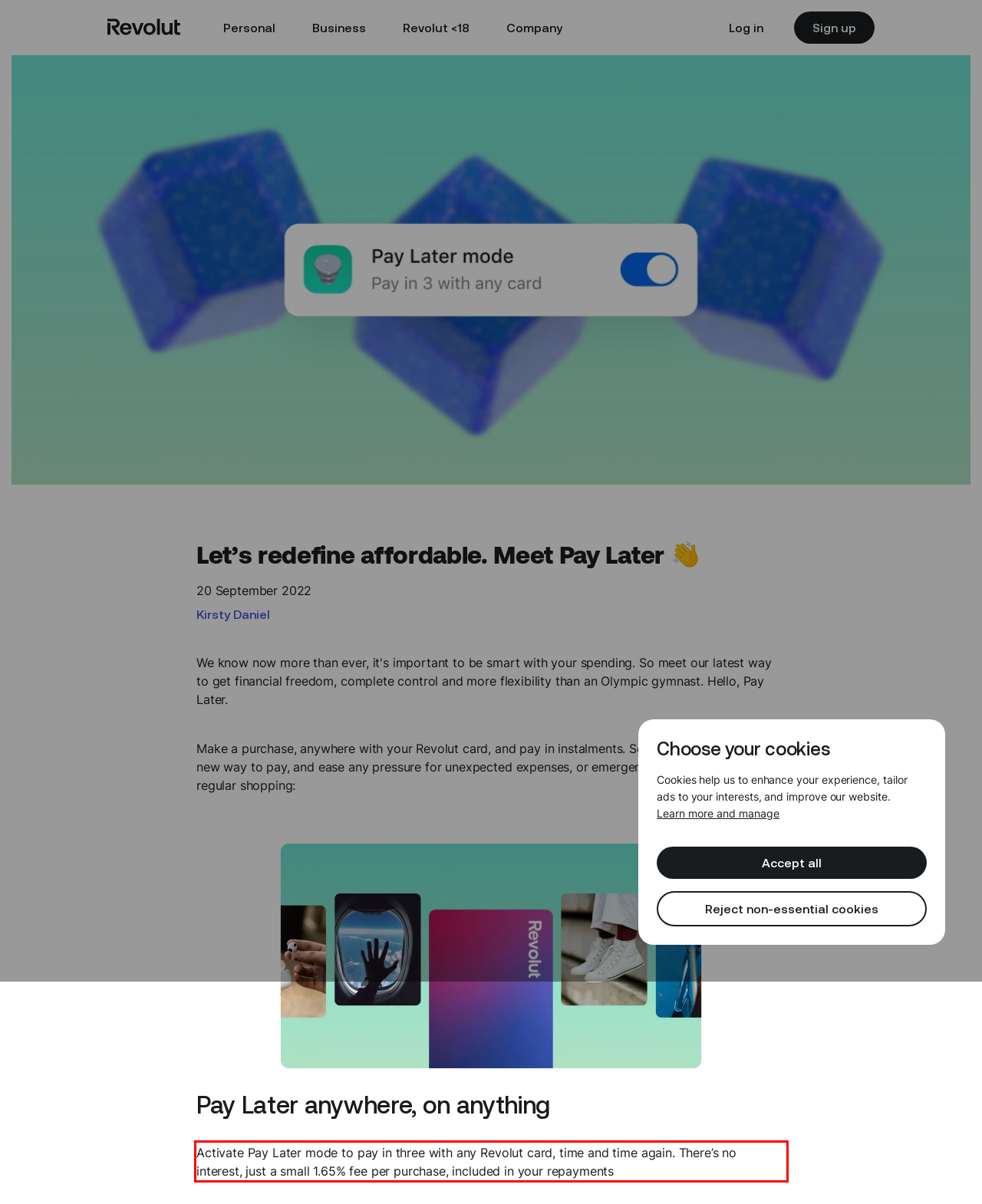From the screenshot of the webpage, locate the red bounding box and extract the text contained within that area.

Activate Pay Later mode to pay in three with any Revolut card, time and time again. There’s no interest, just a small 1.65% fee per purchase, included in your repayments